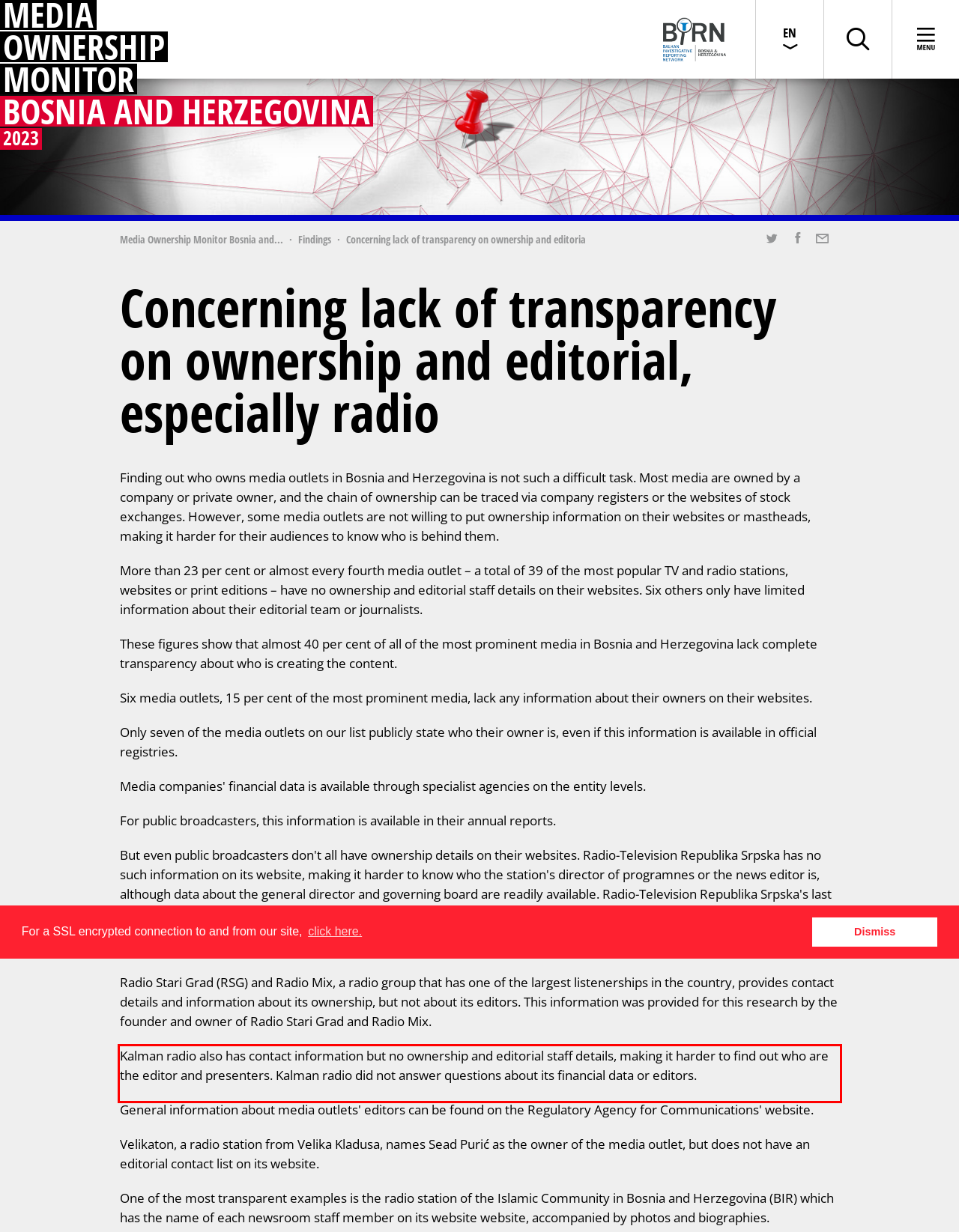You are provided with a webpage screenshot that includes a red rectangle bounding box. Extract the text content from within the bounding box using OCR.

Kalman radio also has contact information but no ownership and editorial staff details, making it harder to find out who are the editor and presenters. Kalman radio did not answer questions about its financial data or editors.